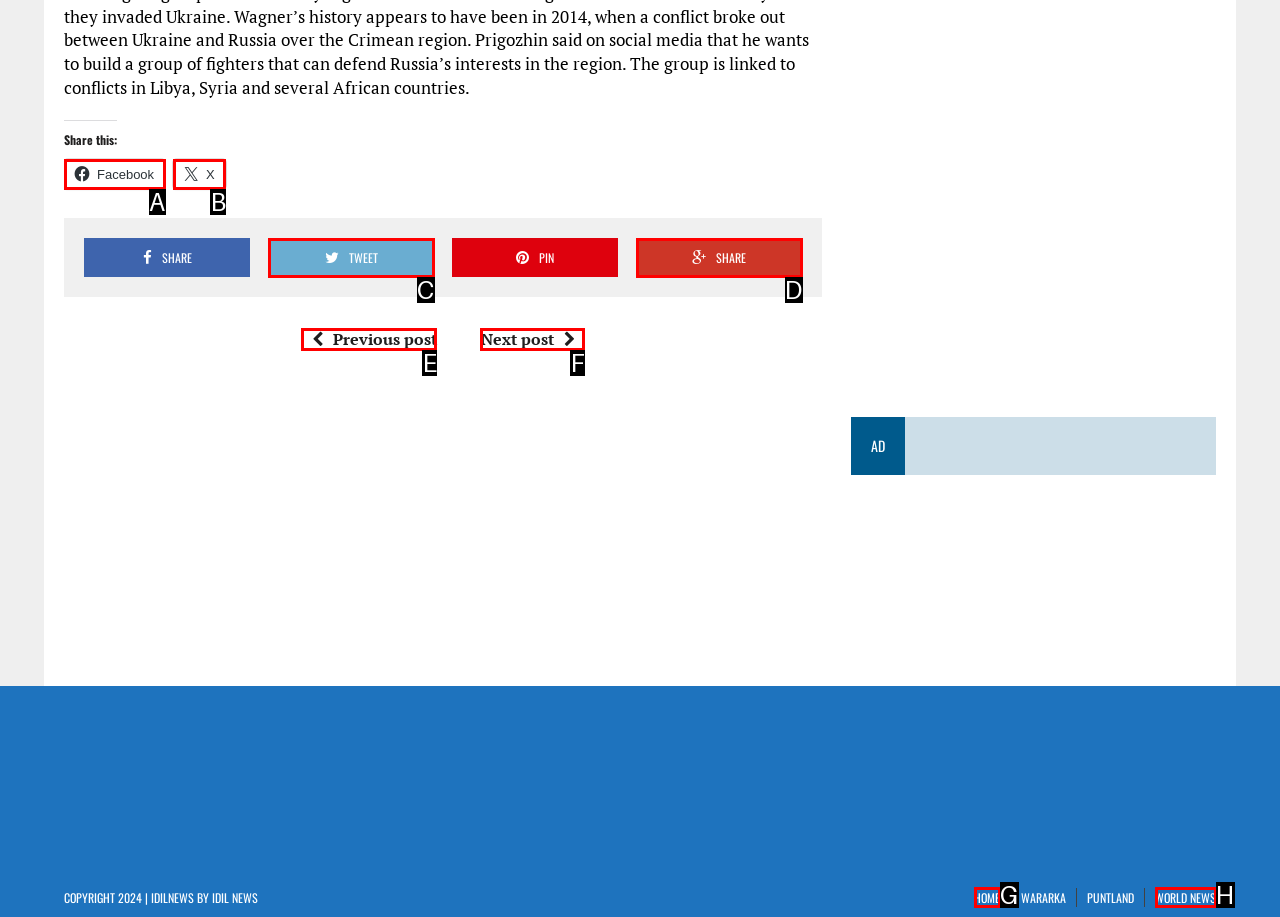Given the description: Next post, identify the matching HTML element. Provide the letter of the correct option.

F